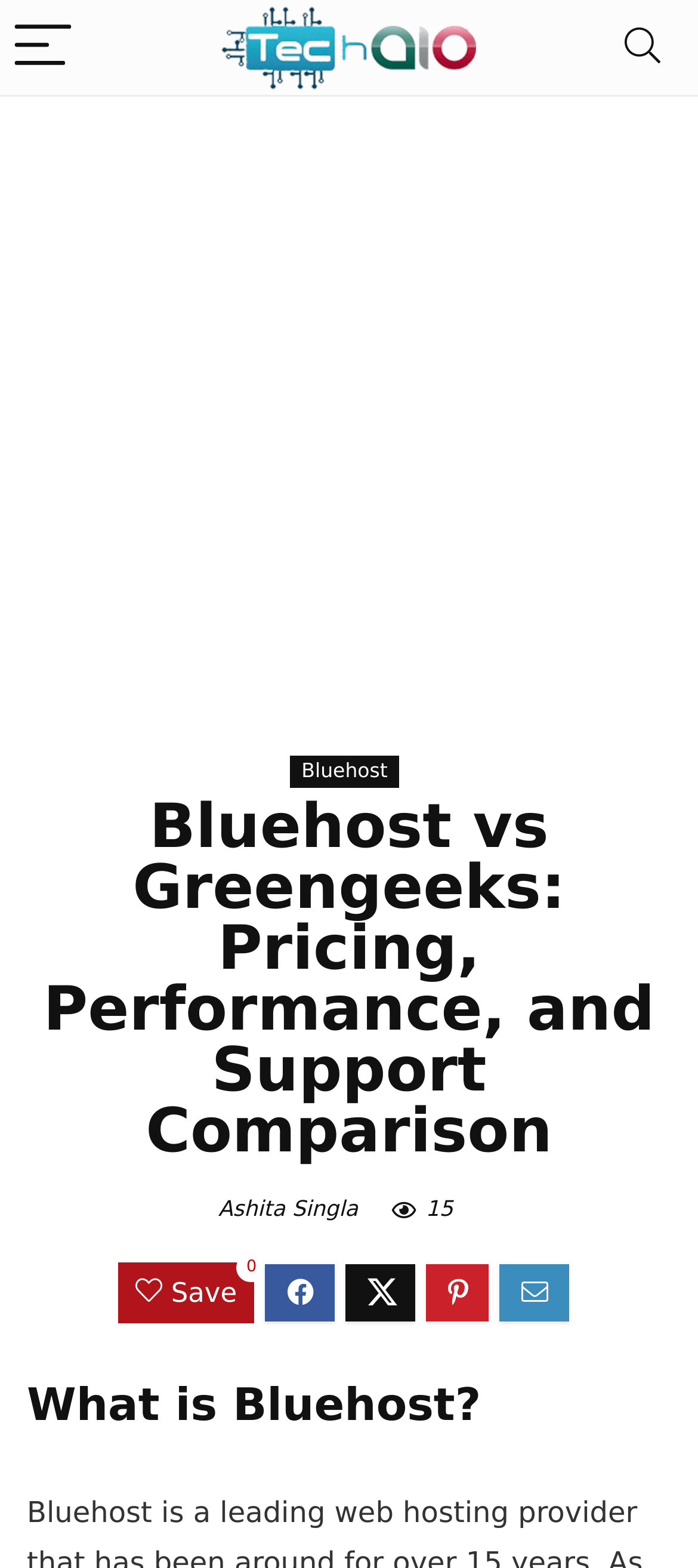Locate the bounding box of the user interface element based on this description: "Ashita Singla".

[0.312, 0.763, 0.513, 0.779]